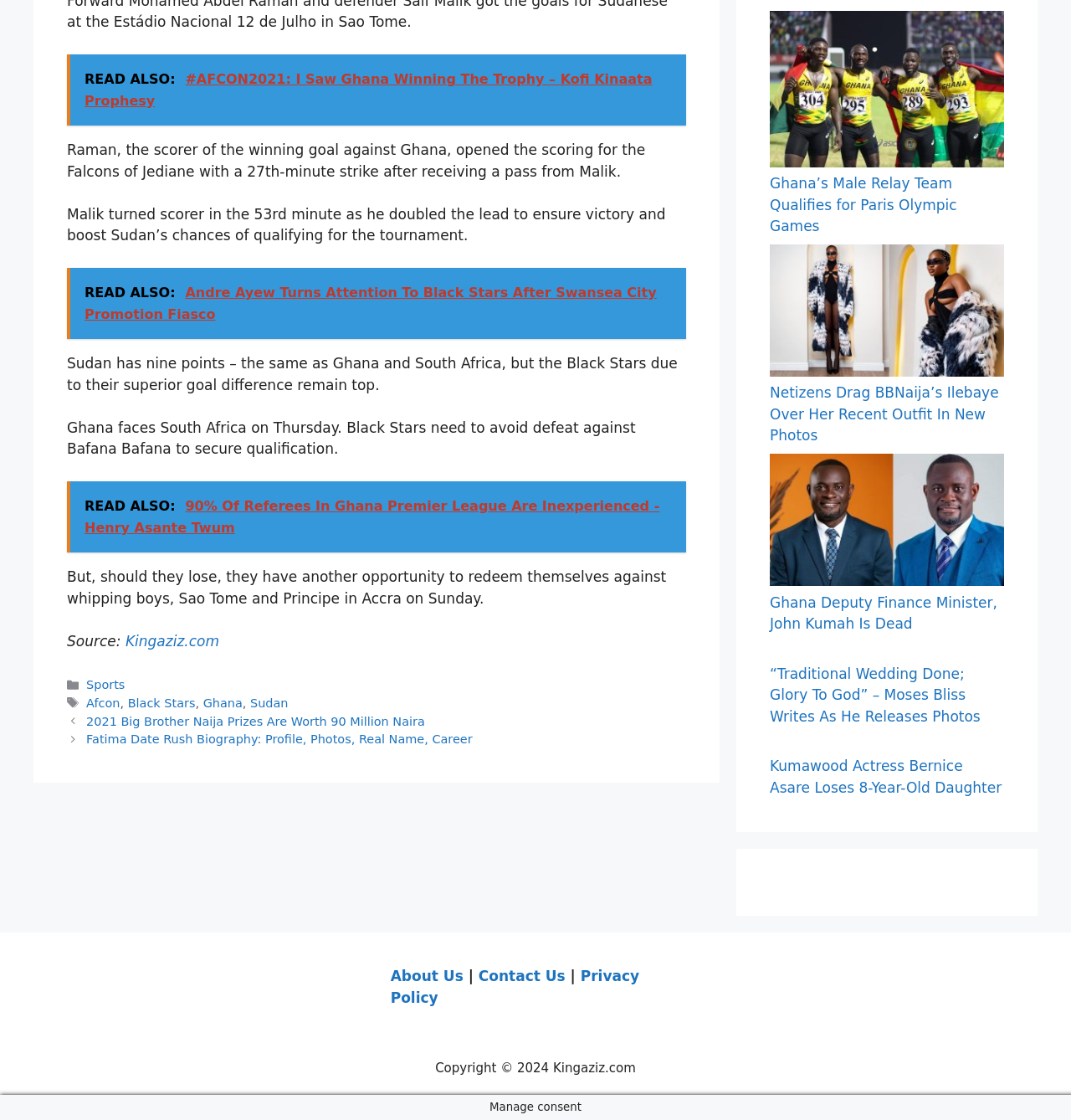What is the name of the website?
Could you give a comprehensive explanation in response to this question?

I found the answer by looking at the footer section of the webpage, where it says 'Source: Kingaziz.com'.